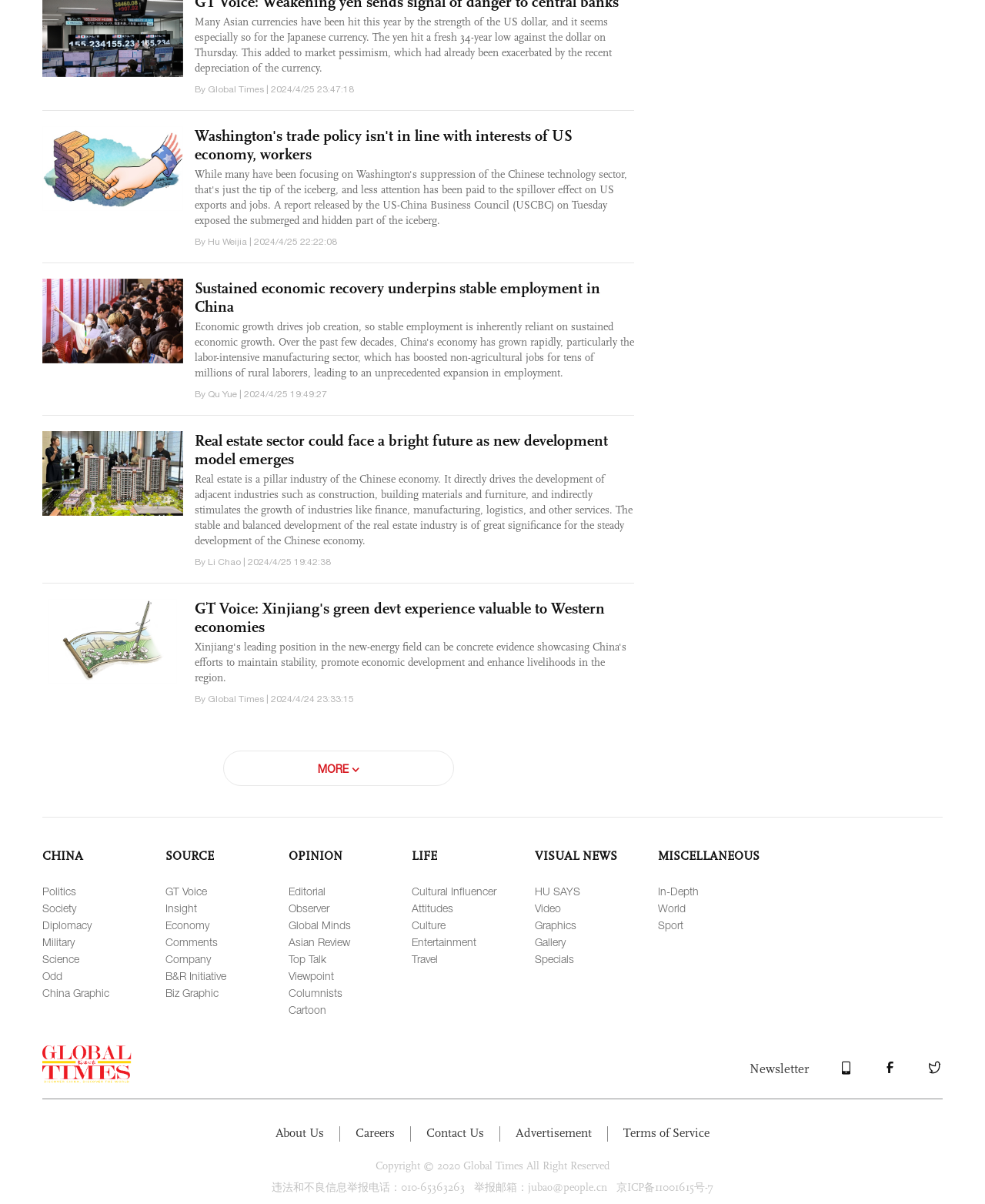Determine the bounding box coordinates of the clickable region to carry out the instruction: "Subscribe to the newsletter".

[0.761, 0.881, 0.821, 0.895]